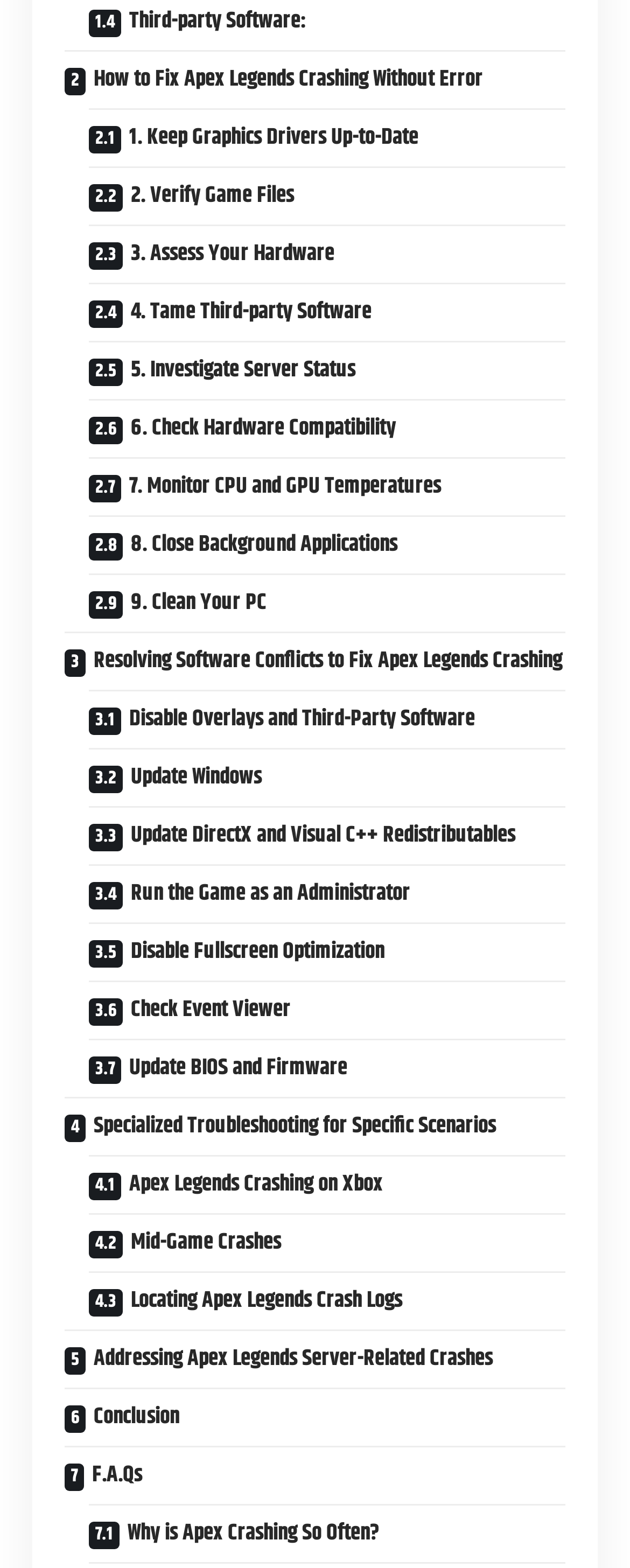How many steps are there to resolve software conflicts?
Please answer the question with as much detail as possible using the screenshot.

The webpage provides a section 'Resolving Software Conflicts to Fix Apex Legends Crashing' which lists 9 steps to resolve software conflicts, starting from 'Disable Overlays and Third-Party Software' to 'Check Event Viewer'.